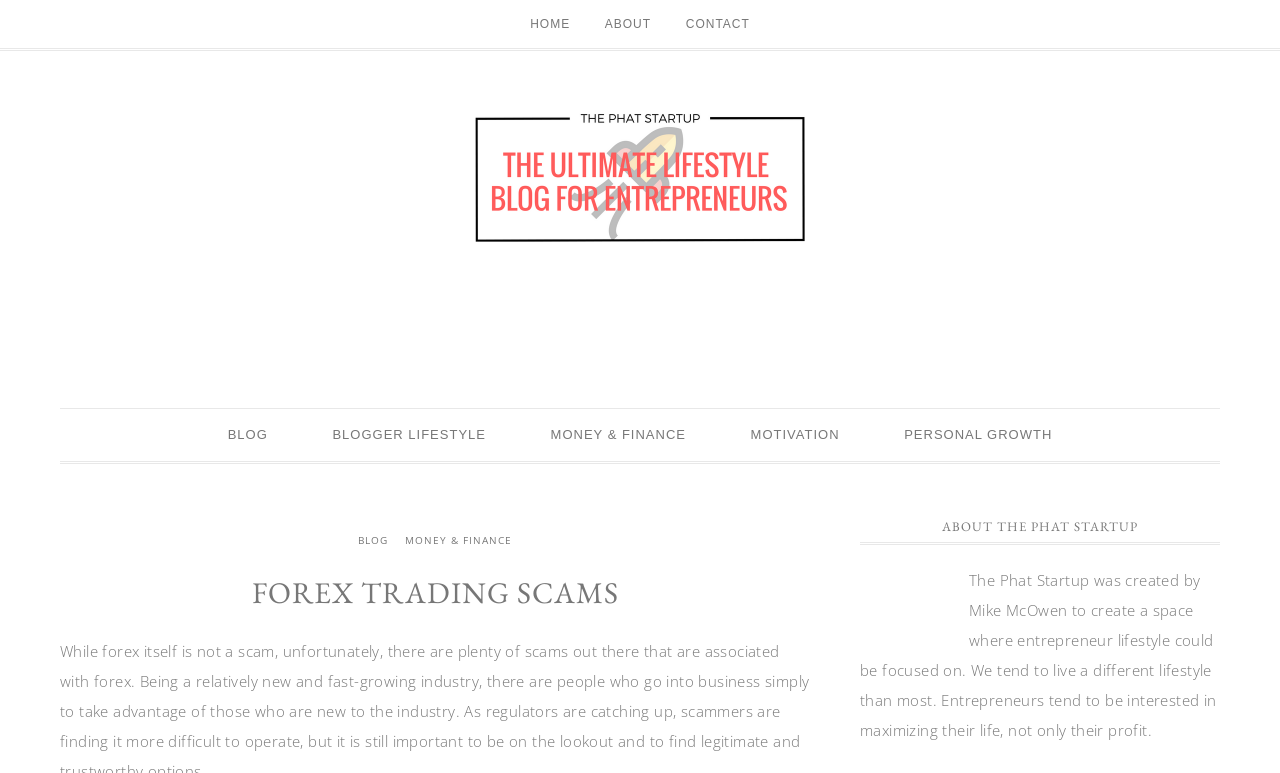What is the main topic of the blog?
Please look at the screenshot and answer in one word or a short phrase.

Entrepreneur lifestyle